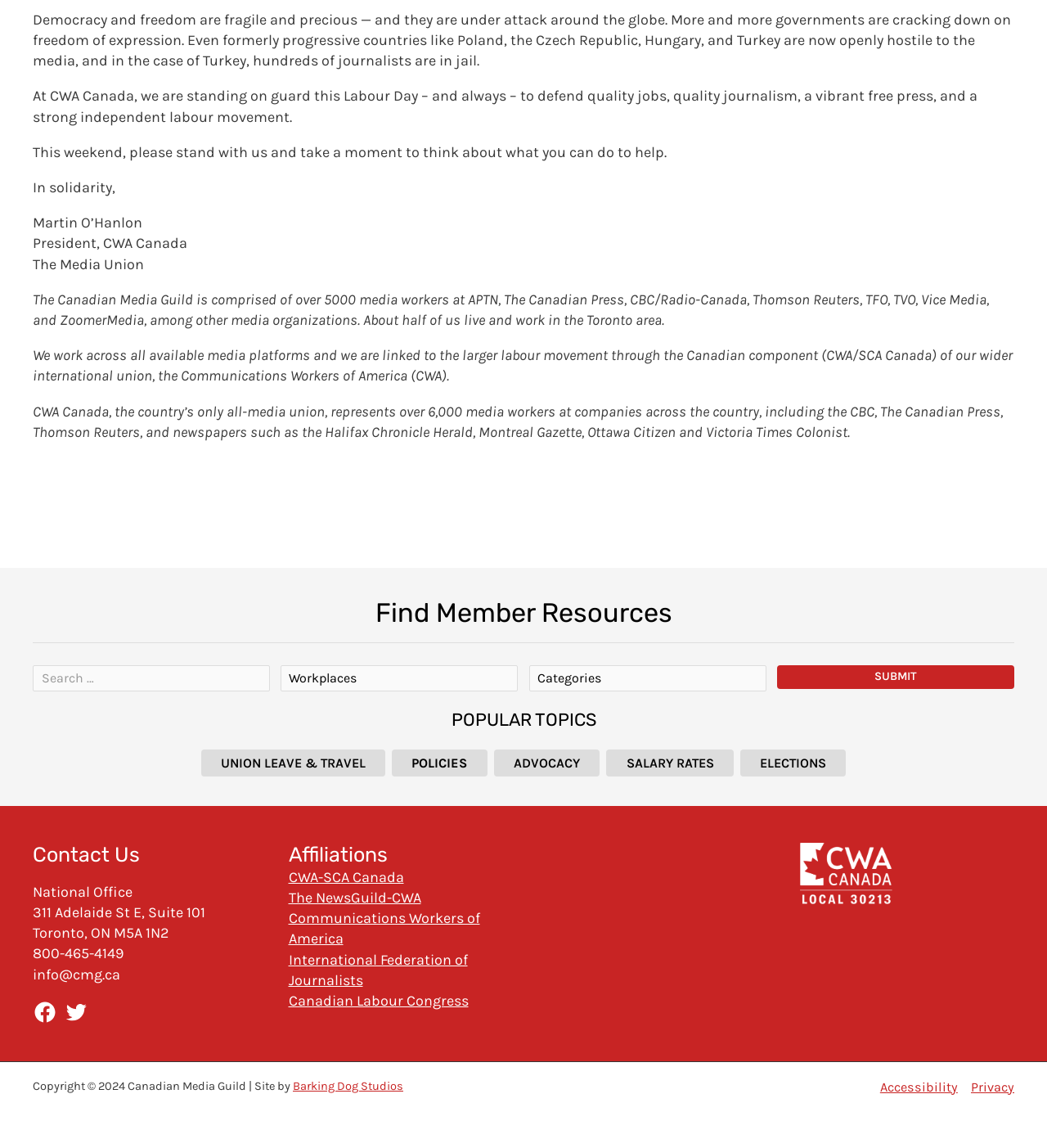Extract the bounding box coordinates for the UI element described as: "Facebook".

[0.031, 0.871, 0.055, 0.892]